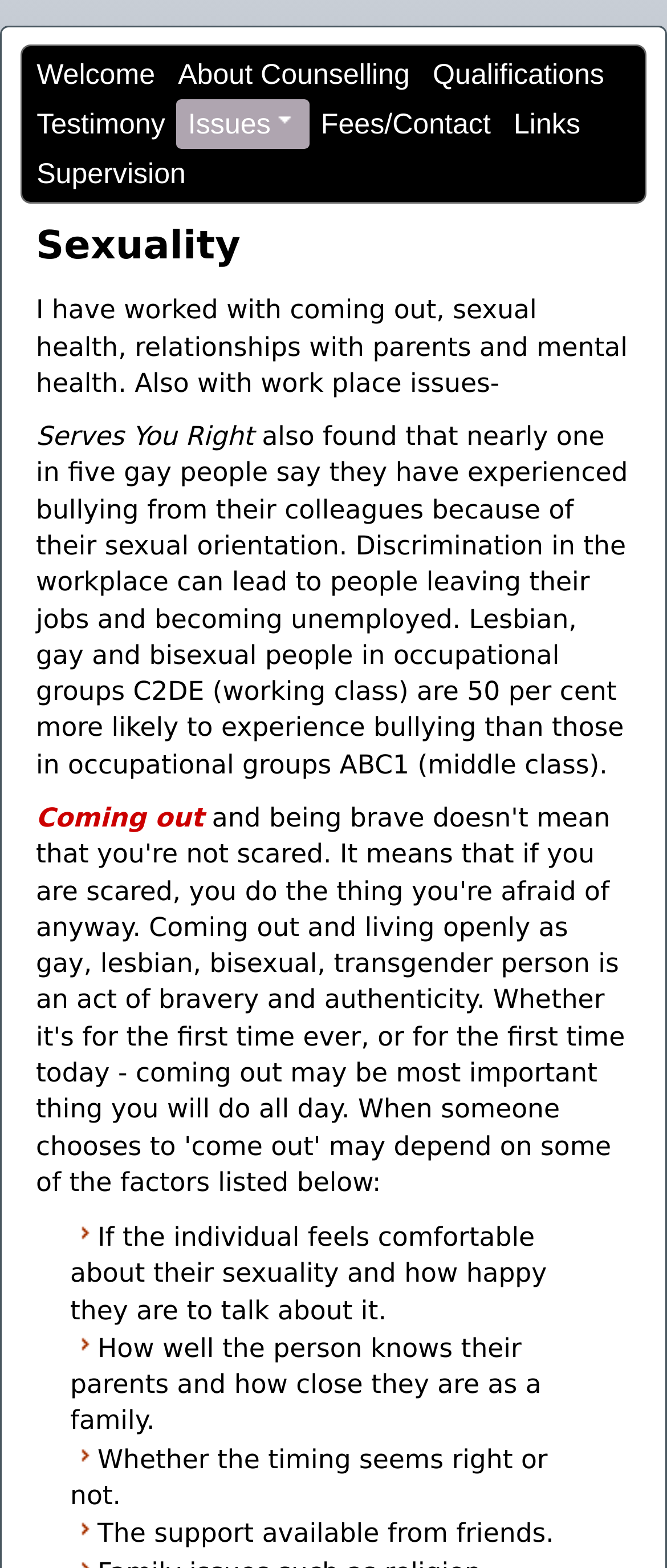Using the information in the image, could you please answer the following question in detail:
How many factors are mentioned for considering coming out?

The webpage mentions four factors to consider when coming out, which are: whether the individual feels comfortable about their sexuality, how well the person knows their parents and how close they are as a family, whether the timing seems right or not, and the support available from friends.